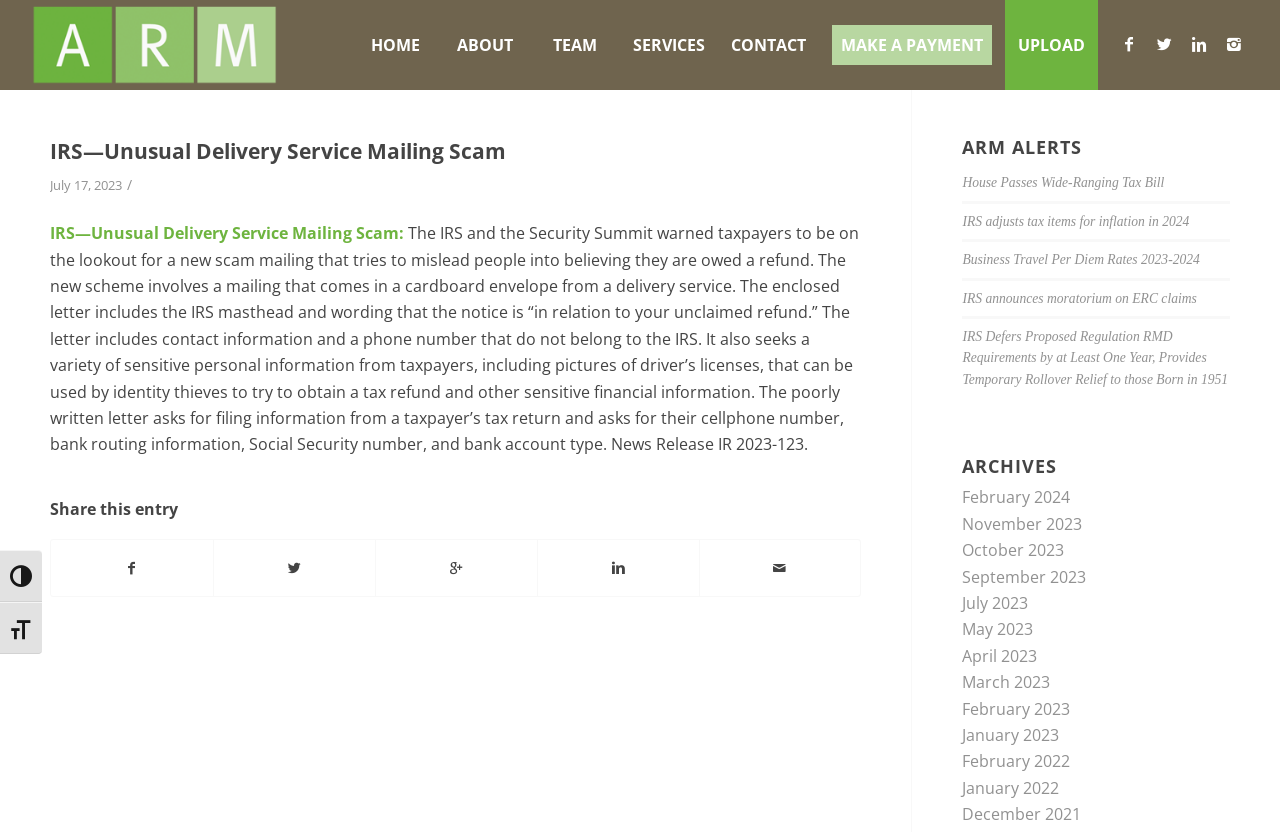What type of information does the scam letter ask for?
Please provide a comprehensive answer based on the details in the screenshot.

According to the article, the scam letter asks for a variety of sensitive personal information from taxpayers, including pictures of driver’s licenses, cellphone number, bank routing information, Social Security number, and bank account type.